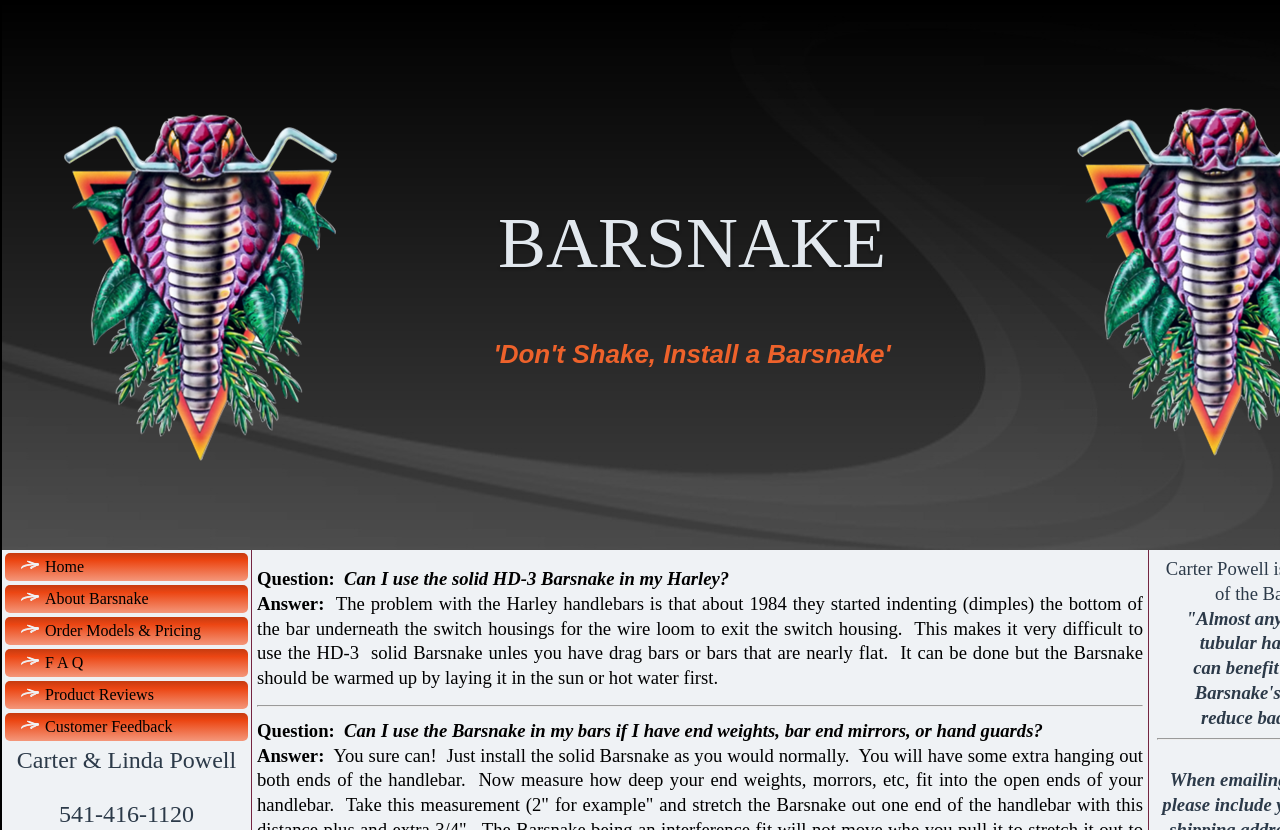Could you please study the image and provide a detailed answer to the question:
What is the problem with using the solid HD-3 Barsnake in Harley handlebars?

According to the FAQ section, the problem with using the solid HD-3 Barsnake in Harley handlebars is that the handlebars have indentations (dimples) underneath the switch housings for the wire loom to exit, which makes it difficult to use the Barsnake.